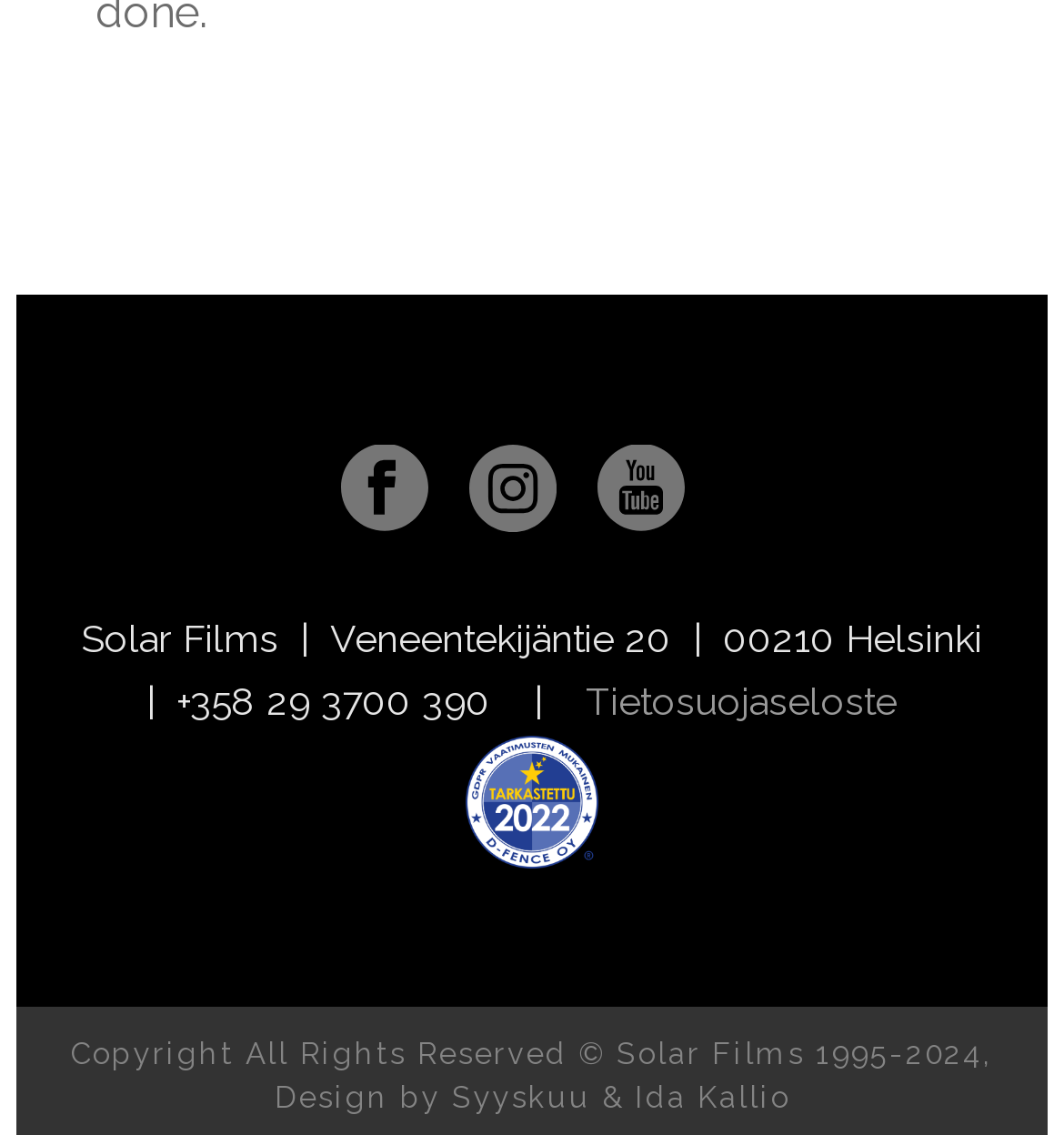Respond with a single word or phrase:
What are the social media platforms linked?

Facebook, Instagram, YouTube